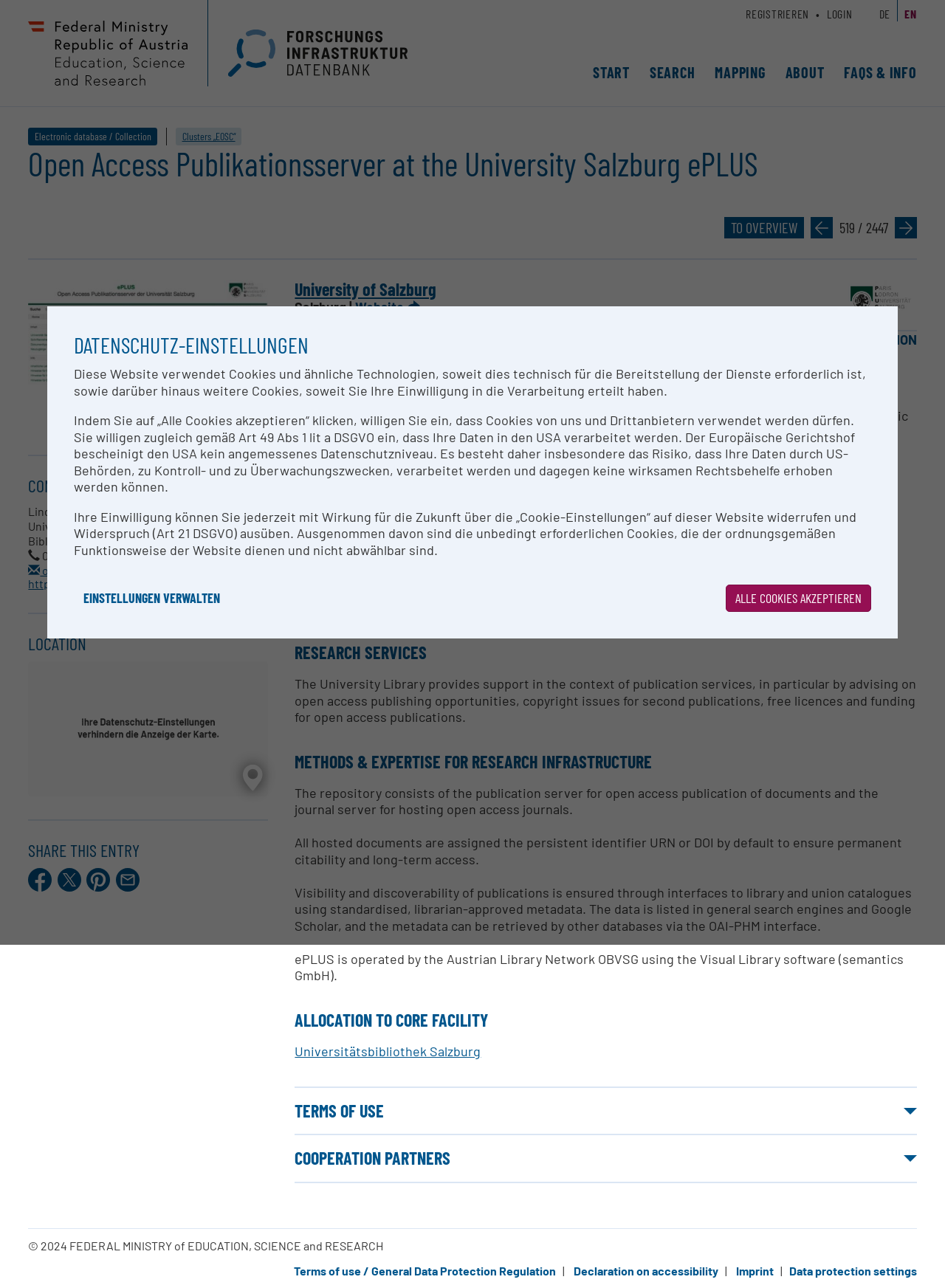Who is the contact person for ePLUS?
Look at the screenshot and provide an in-depth answer.

I found the answer by looking at the 'CONTACT PERSON' section, which lists Linda Ohrtmann, MA as the contact person.